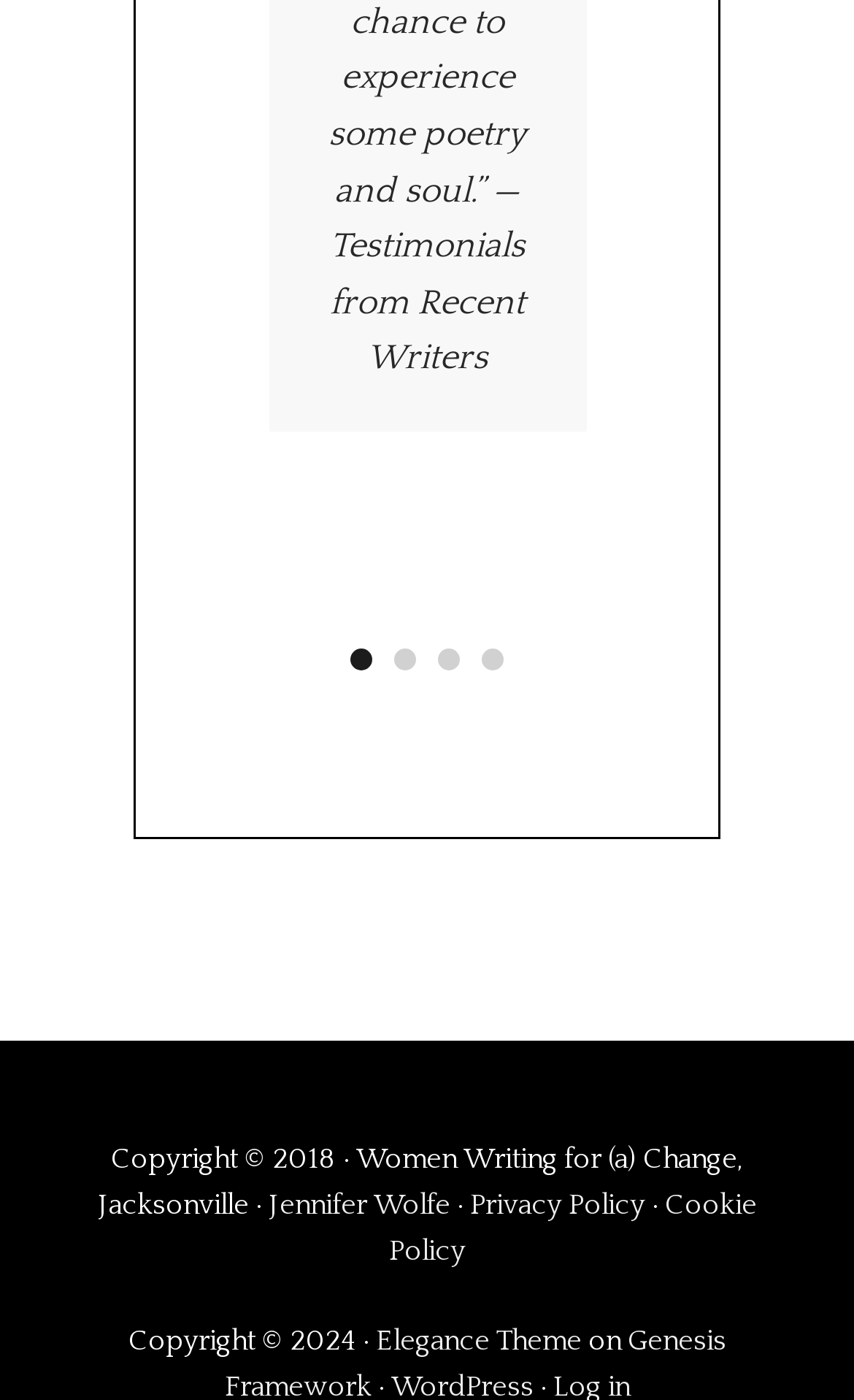Answer this question using a single word or a brief phrase:
How many links are there in the footer?

3